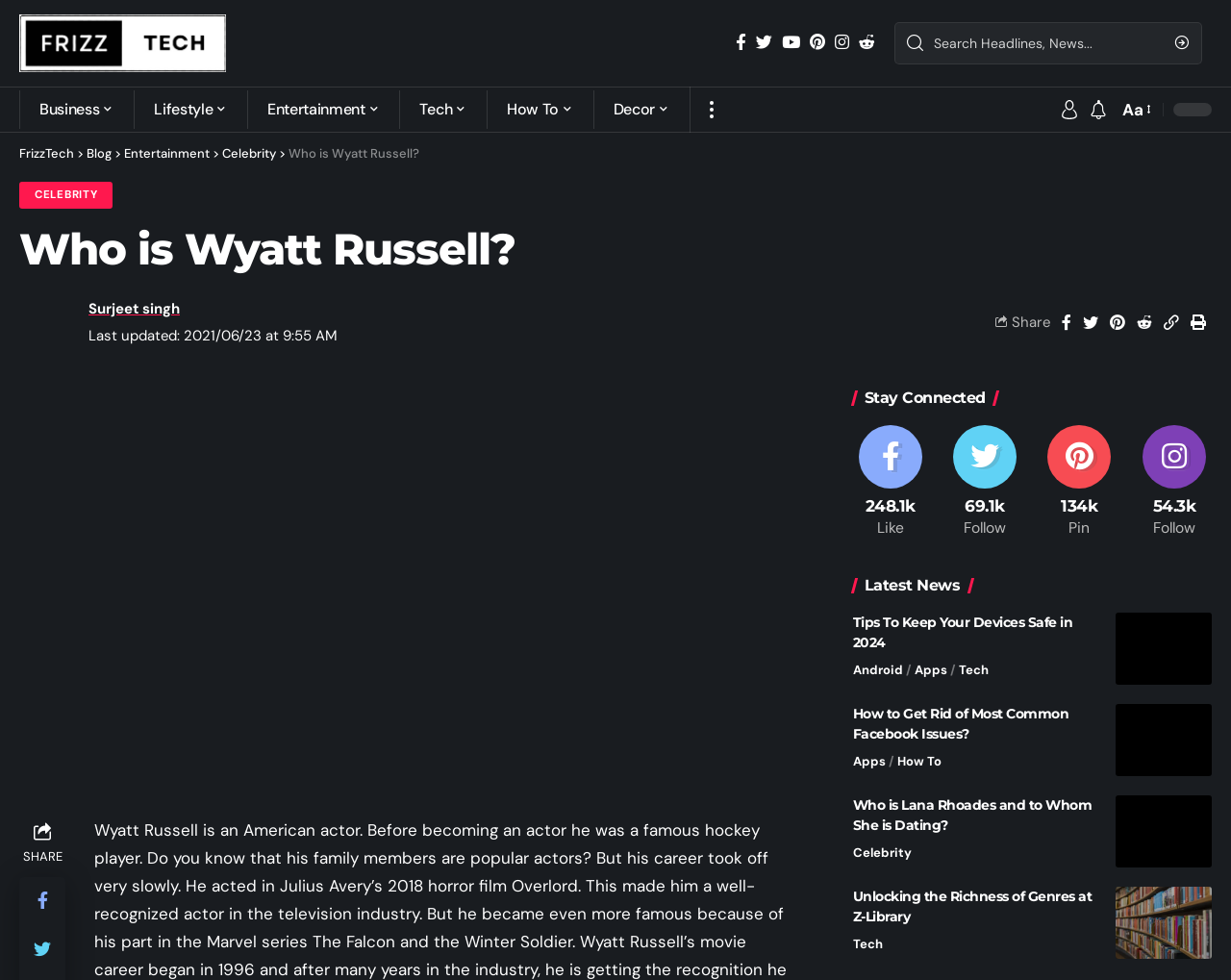Reply to the question with a single word or phrase:
What is the name of the author of the article?

Surjeet singh